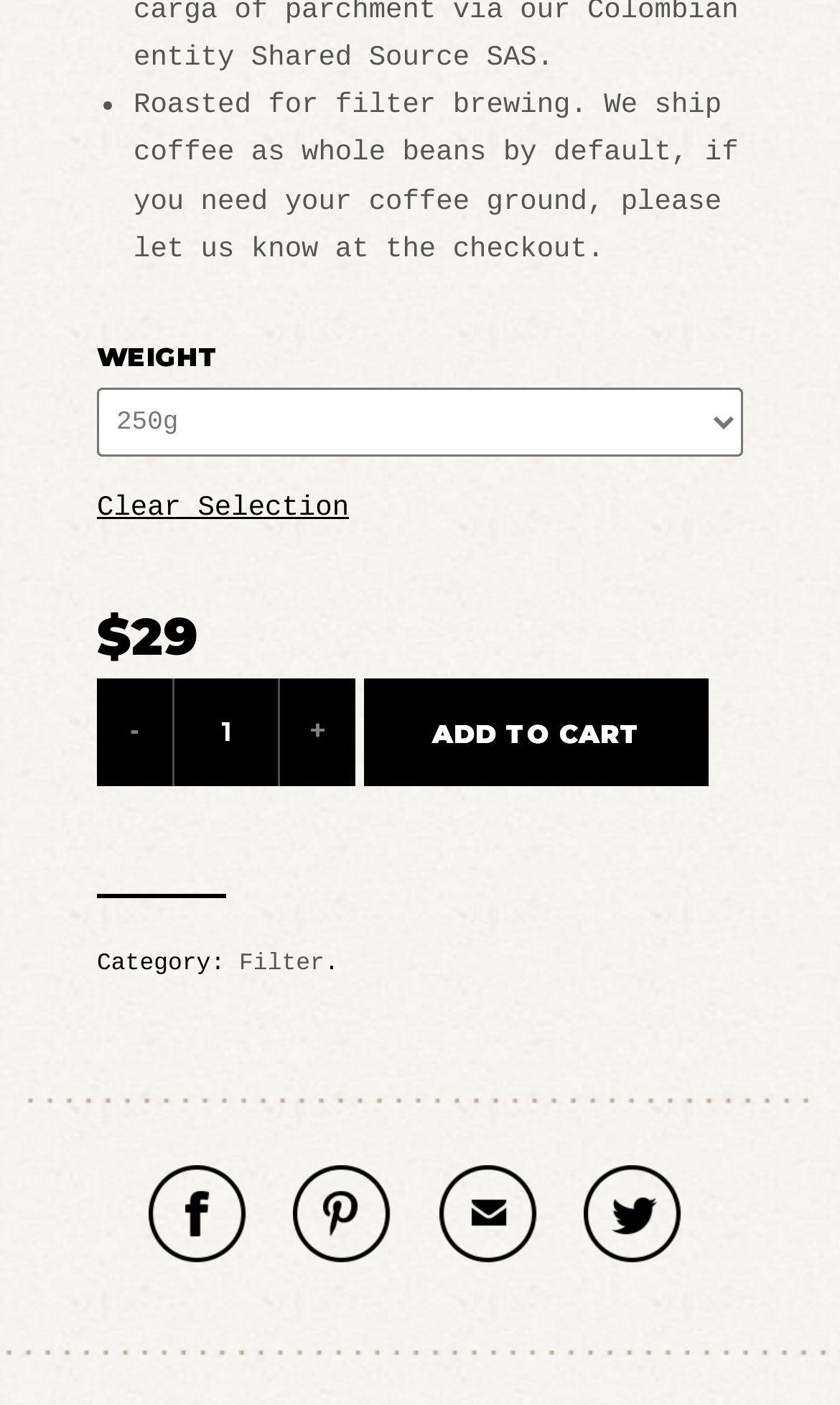What is the minimum quantity of coffee I can buy?
Based on the image content, provide your answer in one word or a short phrase.

1